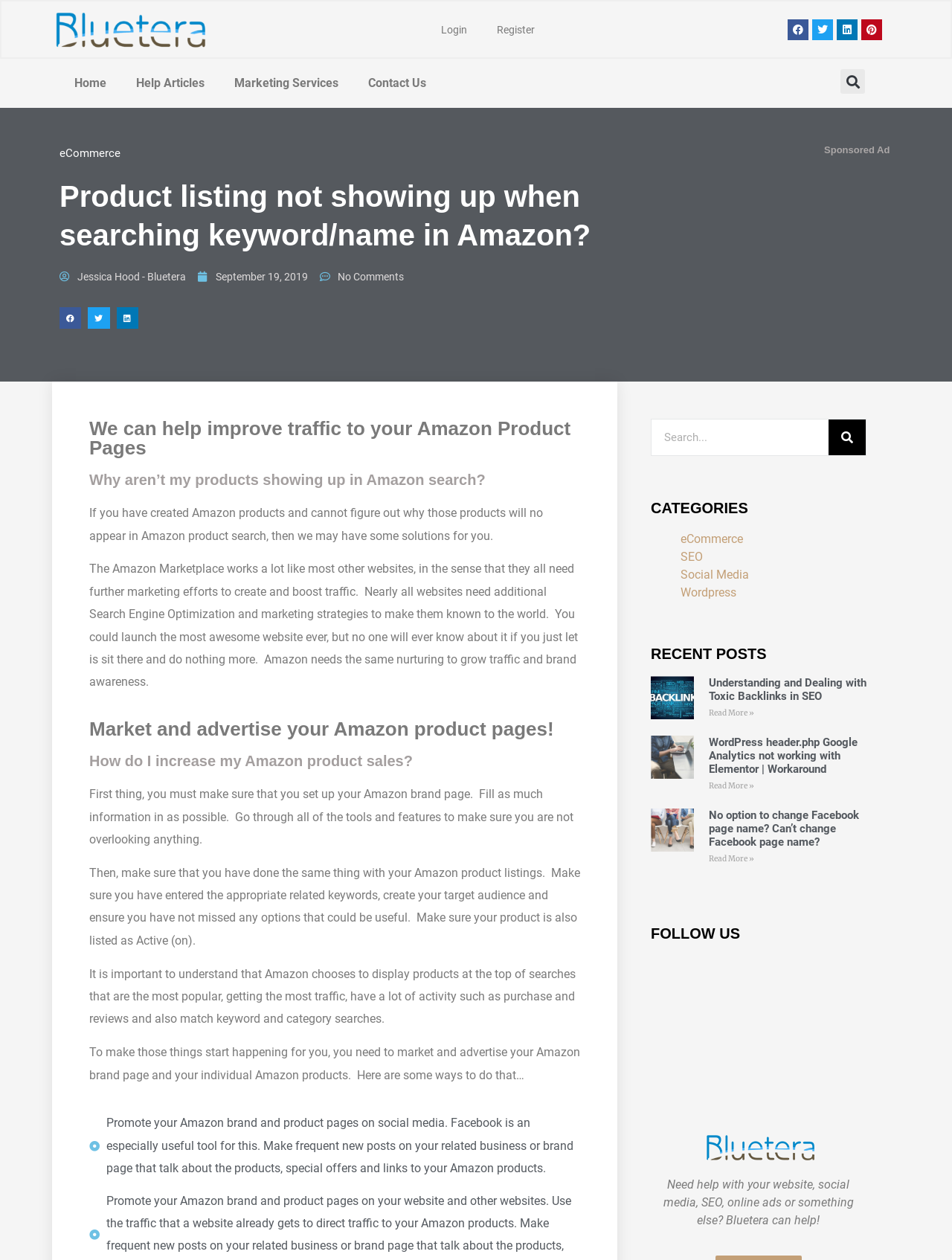Find the bounding box coordinates of the area to click in order to follow the instruction: "Follow Bluetera on Facebook".

[0.827, 0.015, 0.849, 0.032]